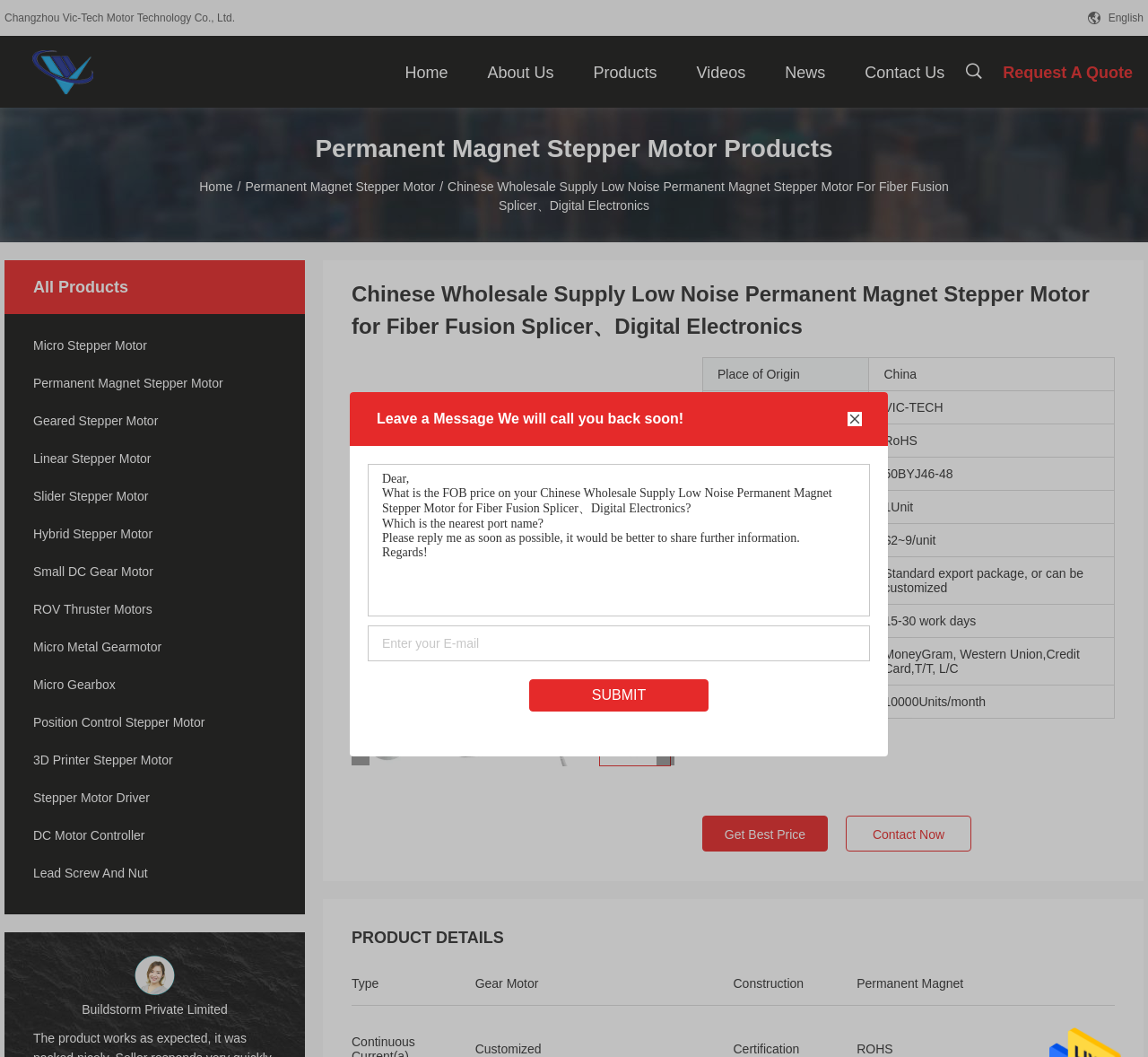Please give a short response to the question using one word or a phrase:
What is the product being described?

Permanent Magnet Stepper Motor